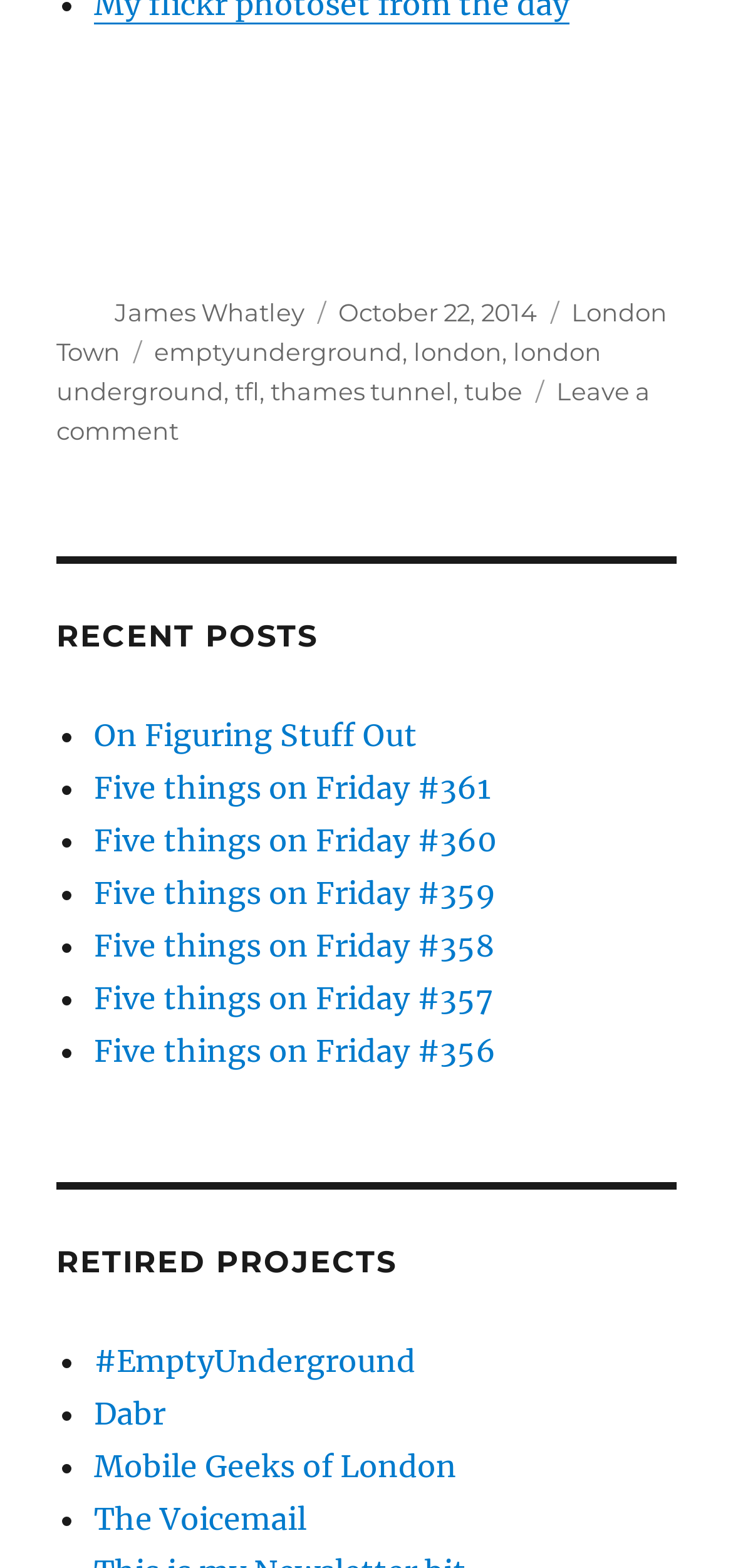What are the recent posts listed on the webpage?
Respond to the question with a single word or phrase according to the image.

On Figuring Stuff Out, Five things on Friday #361, ...